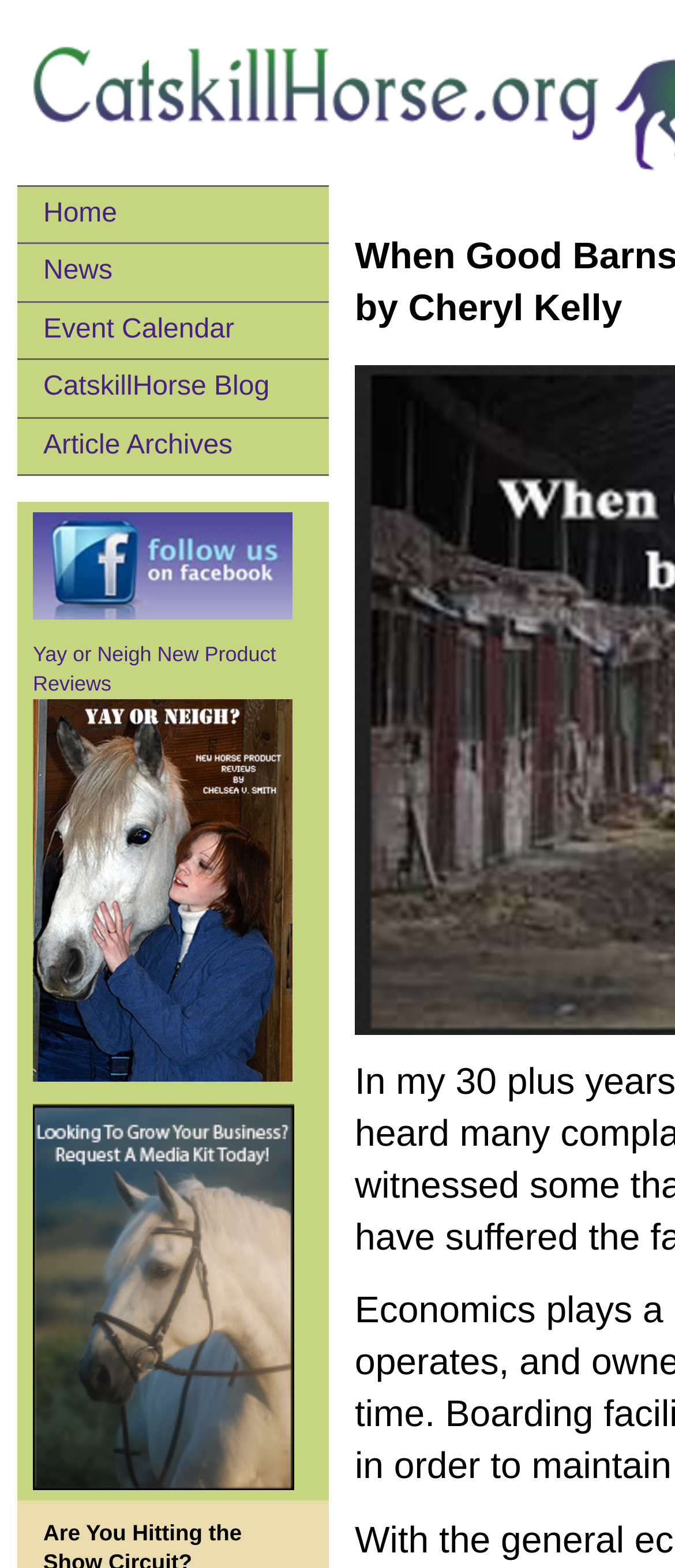Please provide a one-word or short phrase answer to the question:
How many social media links are there?

1